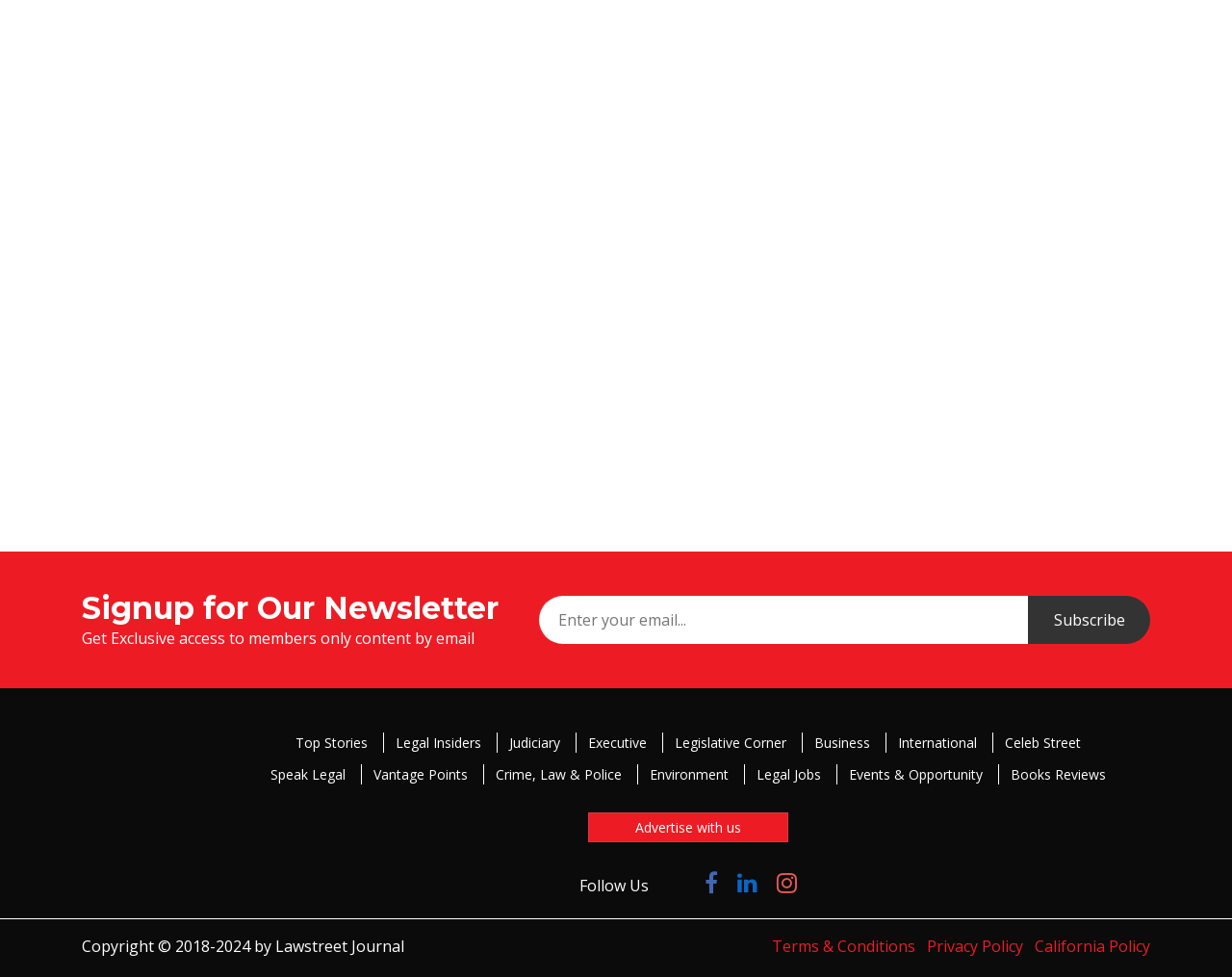What type of content is available on this website?
Give a single word or phrase as your answer by examining the image.

Legal news and articles